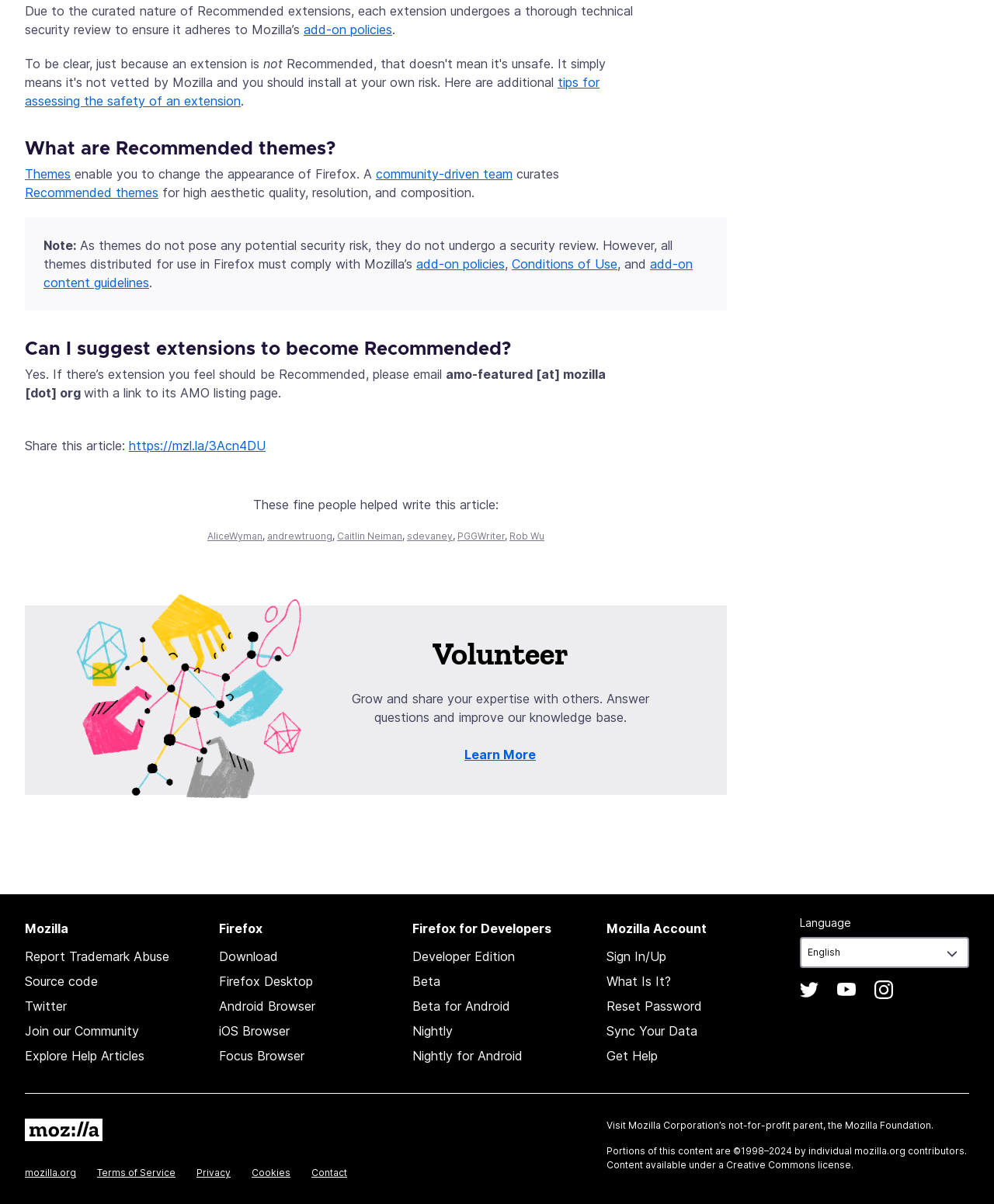What is the role of the community-driven team in Recommended themes?
Provide a detailed answer to the question, using the image to inform your response.

According to the text, a community-driven team curates Recommended themes for high aesthetic quality, resolution, and composition, which implies that the team is responsible for selecting and reviewing themes to ensure they meet certain standards.